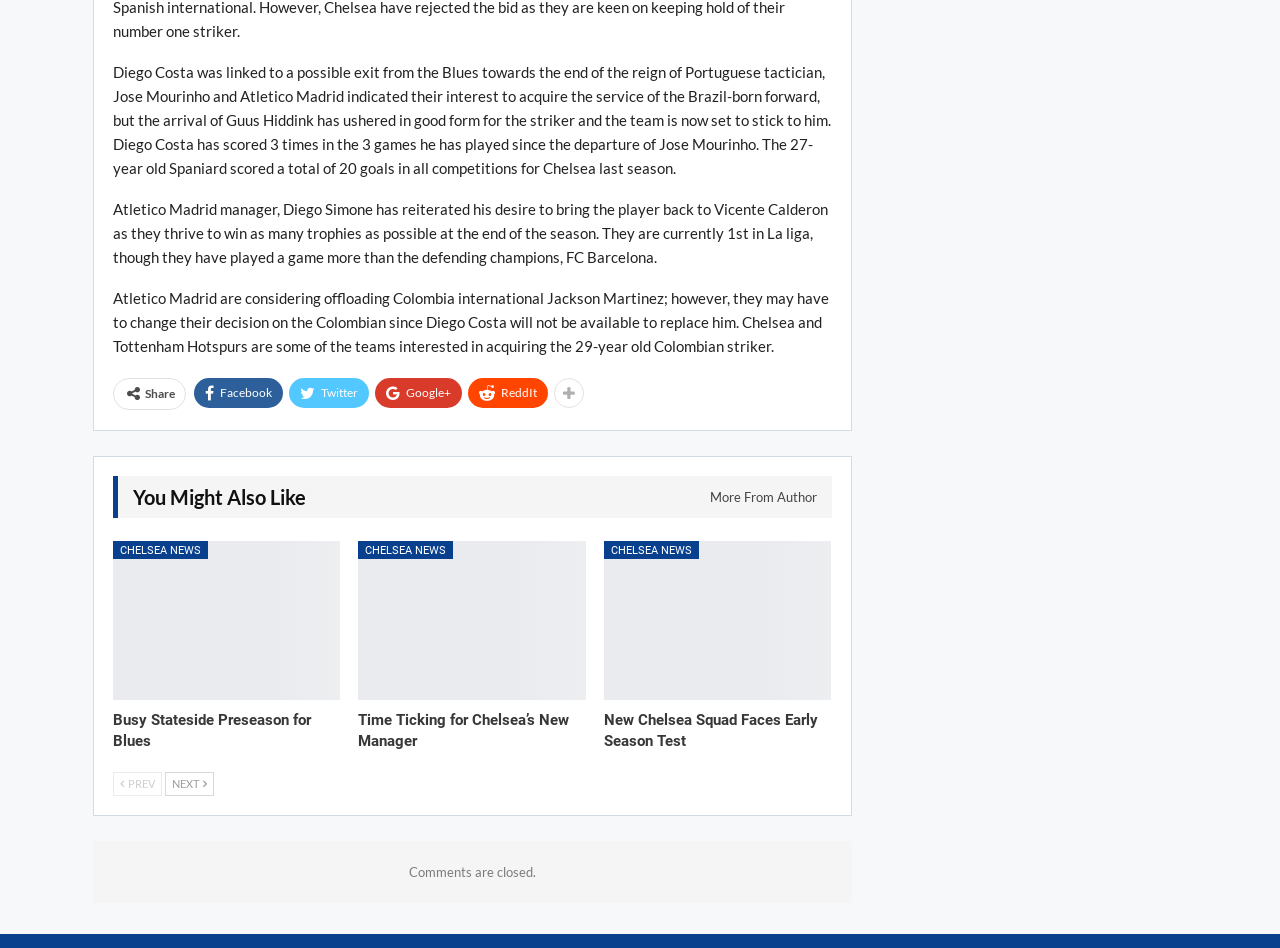Provide the bounding box coordinates of the area you need to click to execute the following instruction: "Click on 'How we help'".

None